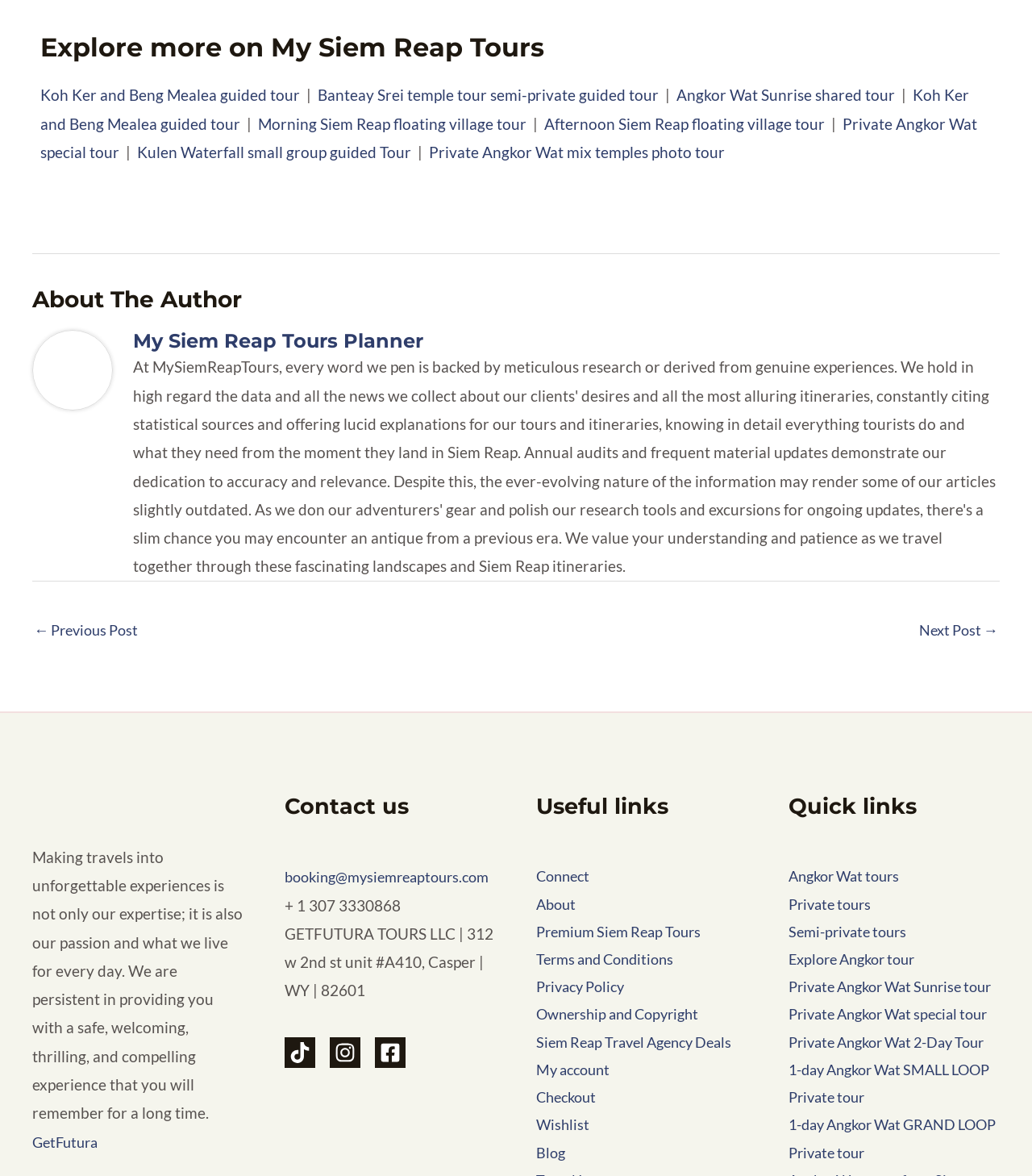How many social media links are present in the footer?
Please provide a comprehensive answer based on the information in the image.

In the footer section, I can see three social media links: TikTok, Instagram, and Facebook, each with an image icon.